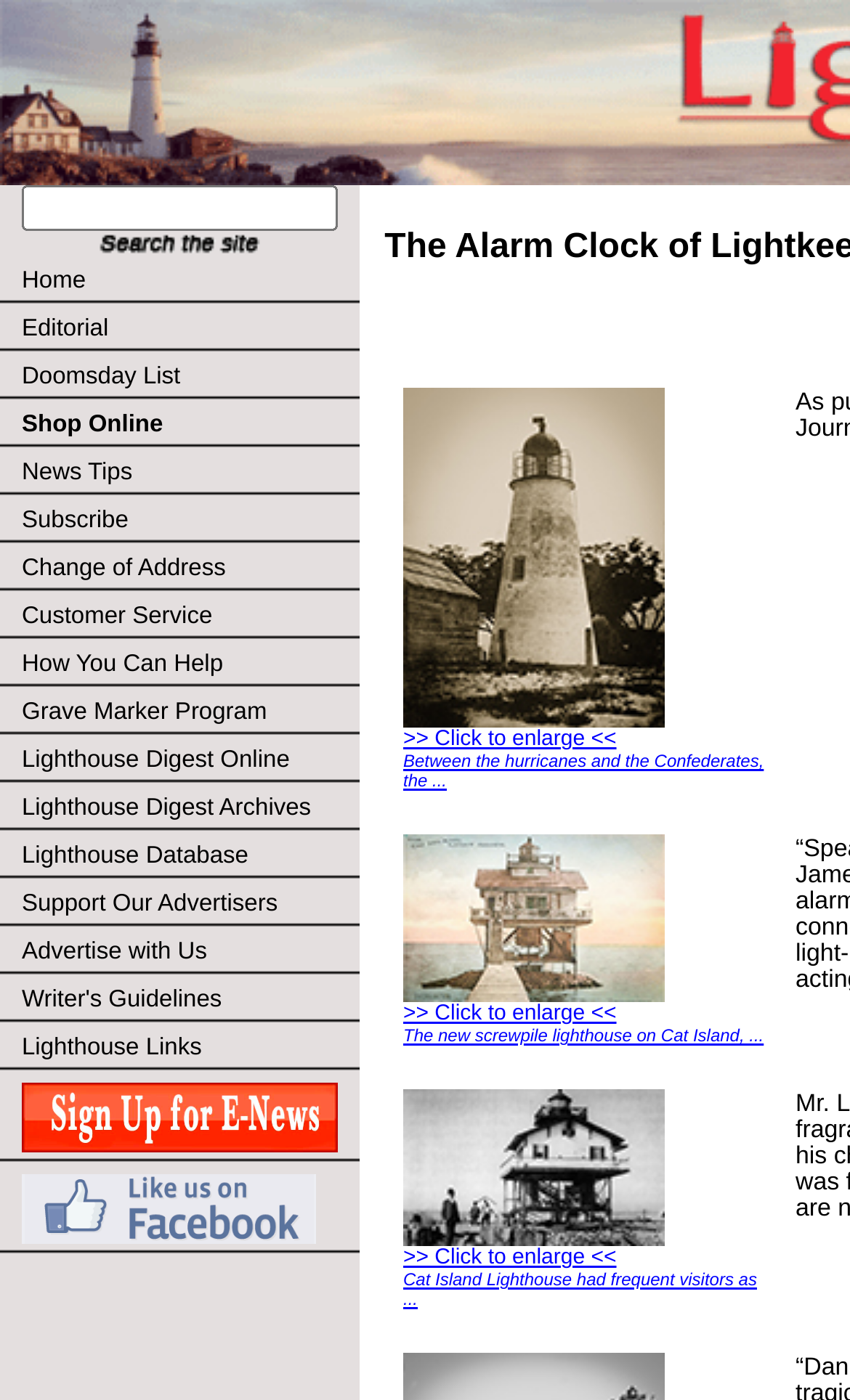Use a single word or phrase to respond to the question:
What is the purpose of the search box?

To search the website